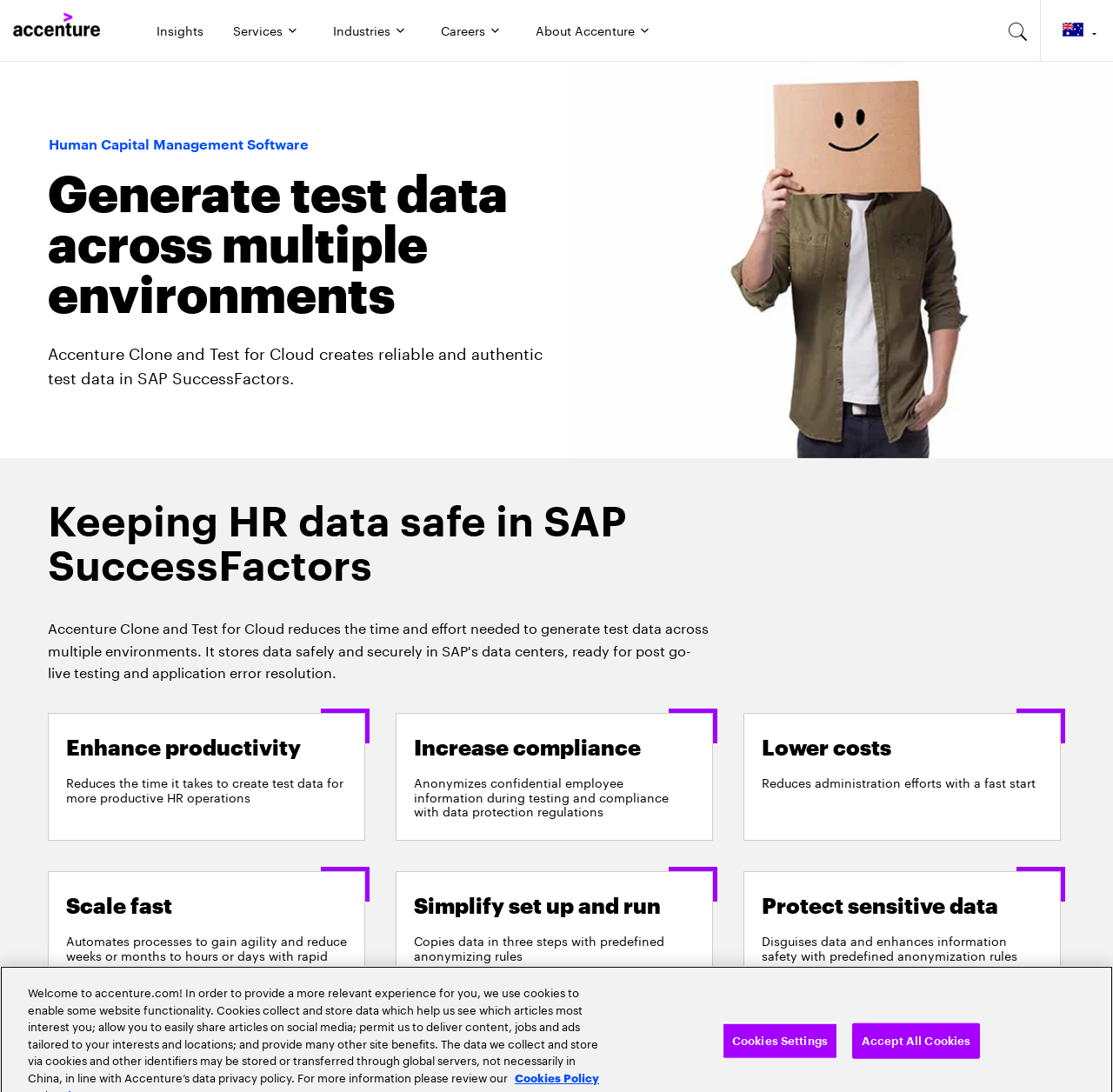Please locate the bounding box coordinates of the element that should be clicked to achieve the given instruction: "Learn more about Human Capital Management Software".

[0.043, 0.123, 0.278, 0.148]